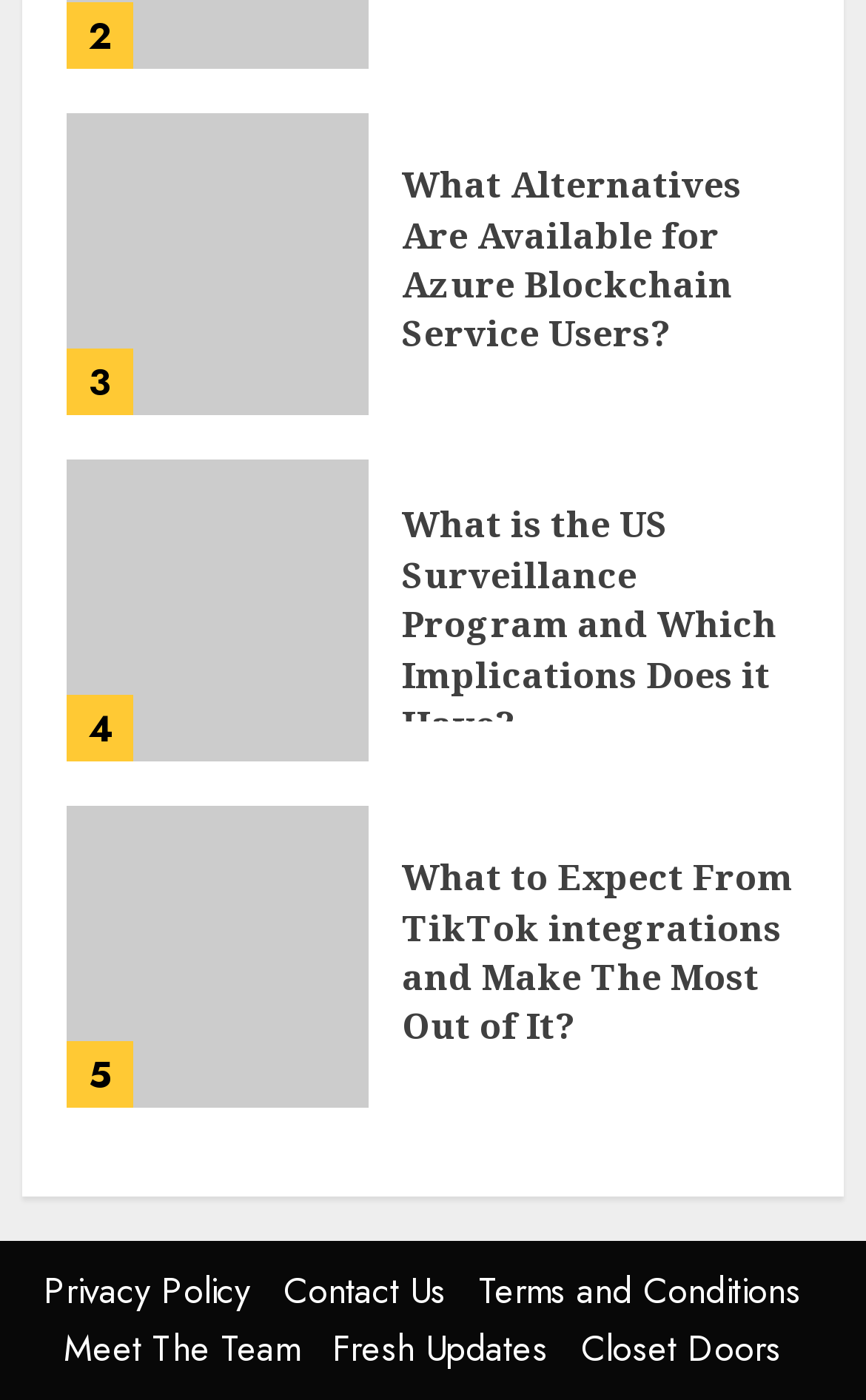Determine the bounding box coordinates for the area you should click to complete the following instruction: "Read about alternatives to Azure Blockchain Service".

[0.464, 0.114, 0.923, 0.256]